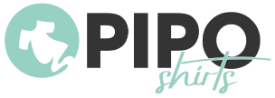Provide a thorough and detailed response to the question by examining the image: 
What does the bold black lettering of 'PIPO' signify?

The caption explains that the word 'PIPO' is in bold black letters, which signifies strength and simplicity, and is positioned prominently in the logo.